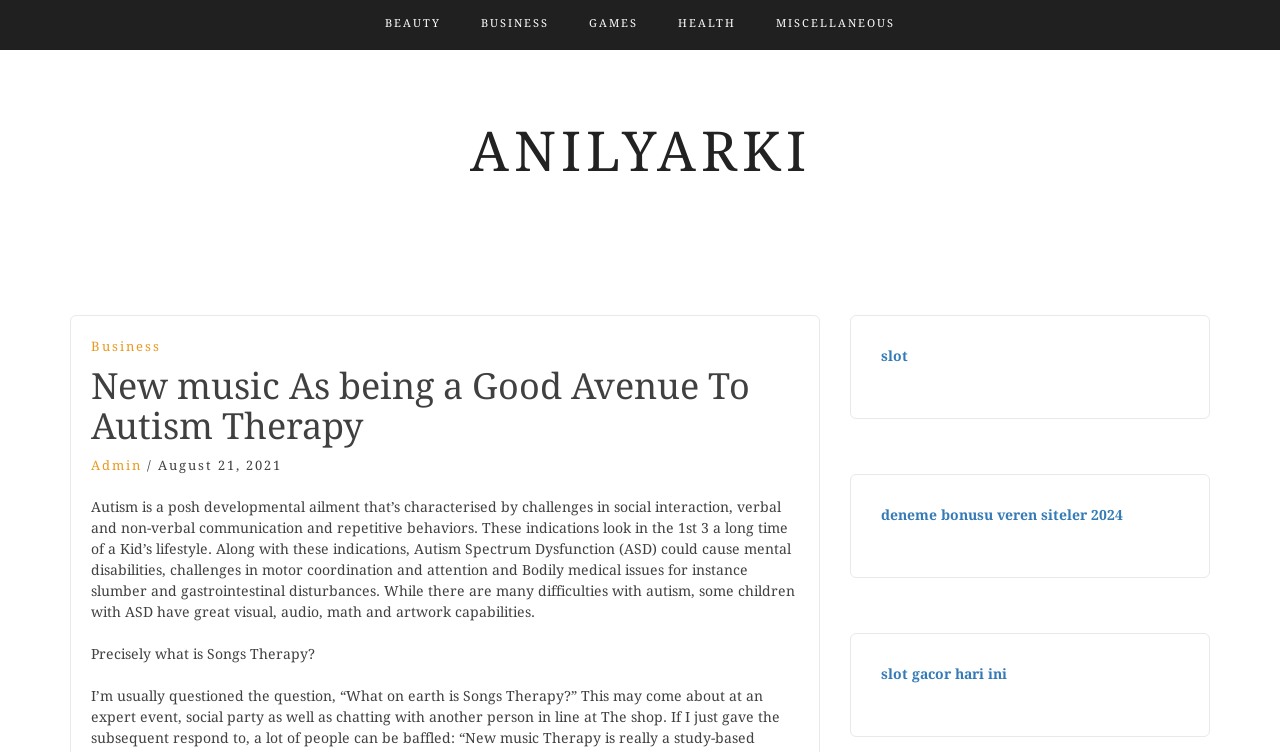What is the main topic of this webpage?
Please look at the screenshot and answer in one word or a short phrase.

Autism therapy